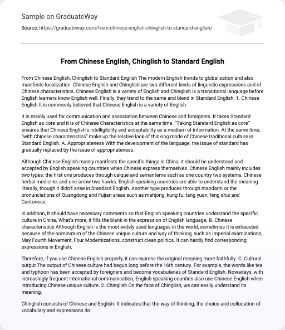Break down the image and describe every detail you can observe.

The image titled "From Chinese English, Chinglish to Standard English" provides a comprehensive overview of the evolution and significance of Chinese English and Chinglish in the context of global communication. It highlights the distinctions between Chinese English—characterized by expressions derived from Chinese culture and language—and Chinglish, which often includes unconventional vocabulary and grammar that can lead to misunderstandings among English speakers.

This content addresses the challenges of accurately conveying Chinese cultural concepts and emphasizes the importance of using Chinese English to maintain the integrity of the original meanings. The document reflects on historical influences, such as the integration of Chinese words into English vocabulary over centuries, and discusses the necessity for English-speaking audiences to understand these cultural nuances. It serves as an insightful resource for those interested in the interplay between language and culture, particularly in the context of China's evolving linguistic contributions to English.